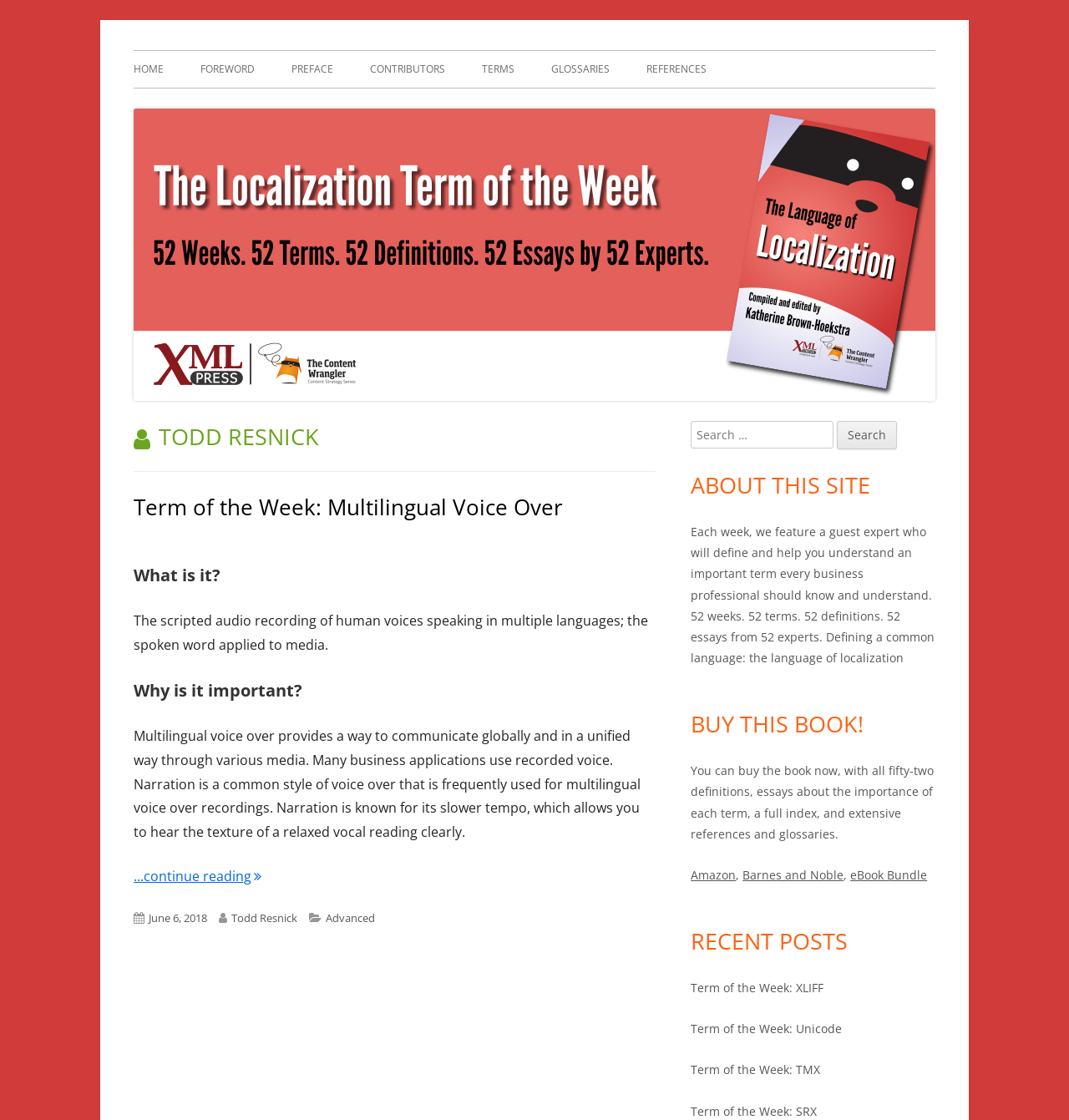Please locate the bounding box coordinates of the element's region that needs to be clicked to follow the instruction: "Read the 'Term of the Week: Multilingual Voice Over' article". The bounding box coordinates should be provided as four float numbers between 0 and 1, i.e., [left, top, right, bottom].

[0.125, 0.439, 0.527, 0.466]